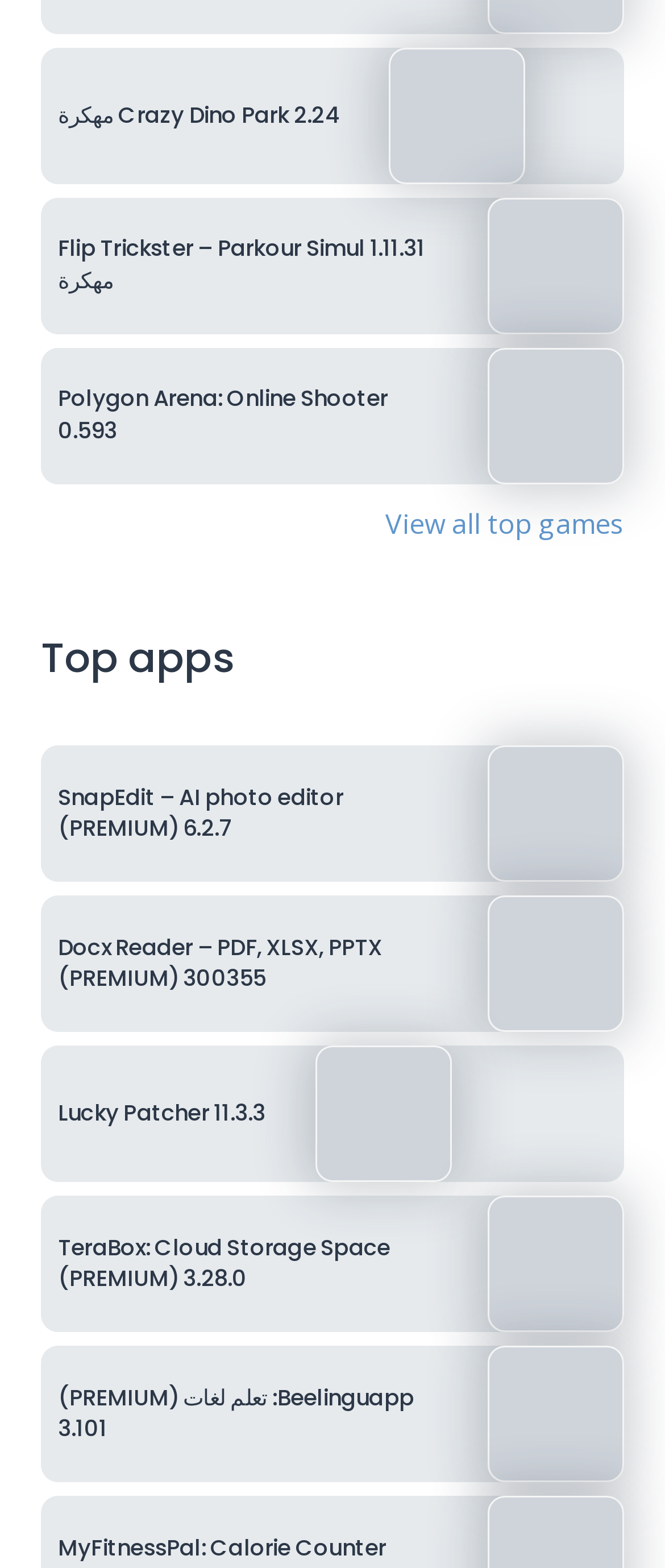Determine the coordinates of the bounding box that should be clicked to complete the instruction: "Check out Top apps". The coordinates should be represented by four float numbers between 0 and 1: [left, top, right, bottom].

[0.062, 0.384, 0.938, 0.438]